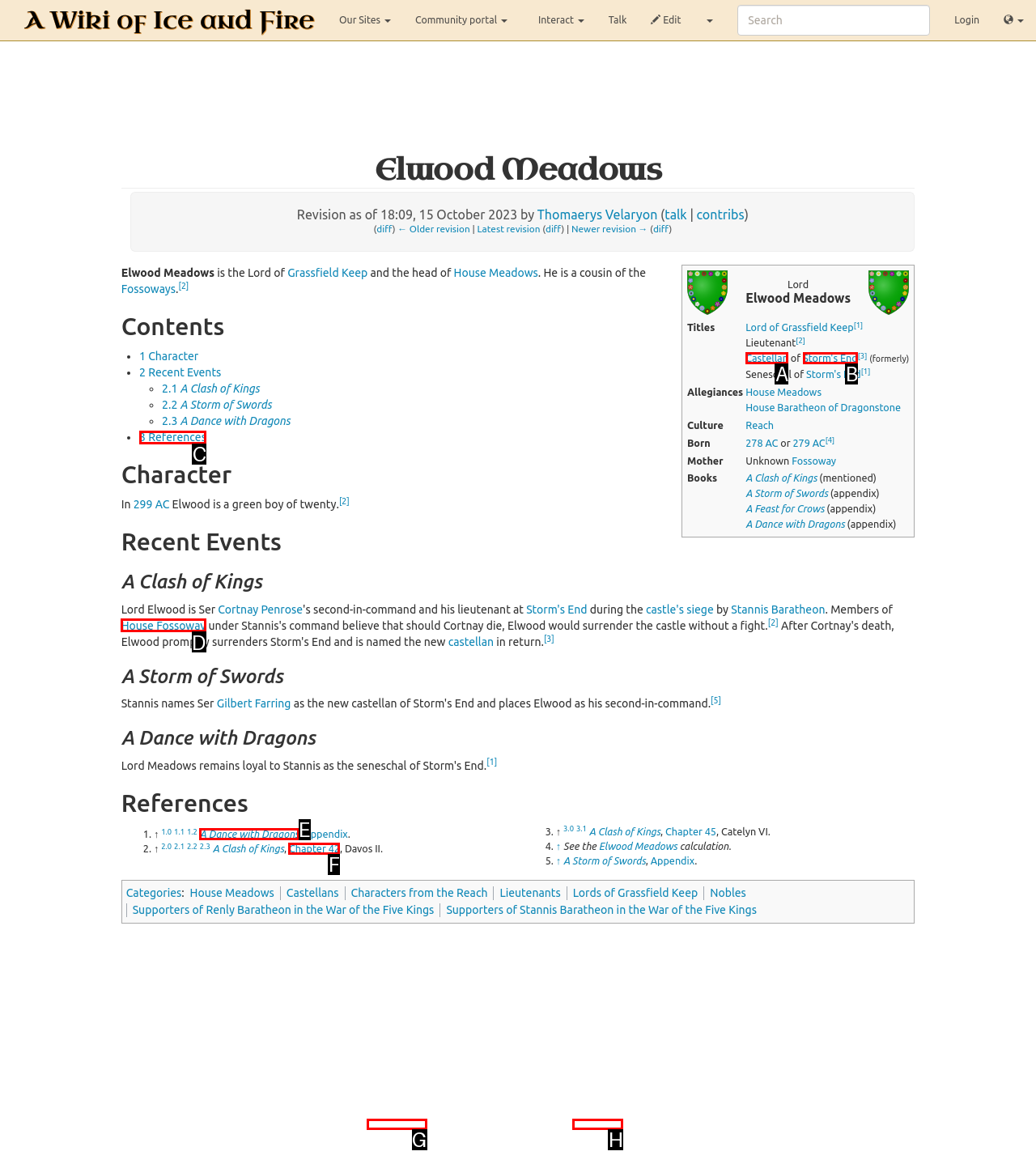Based on the element described as: Castellan
Find and respond with the letter of the correct UI element.

A